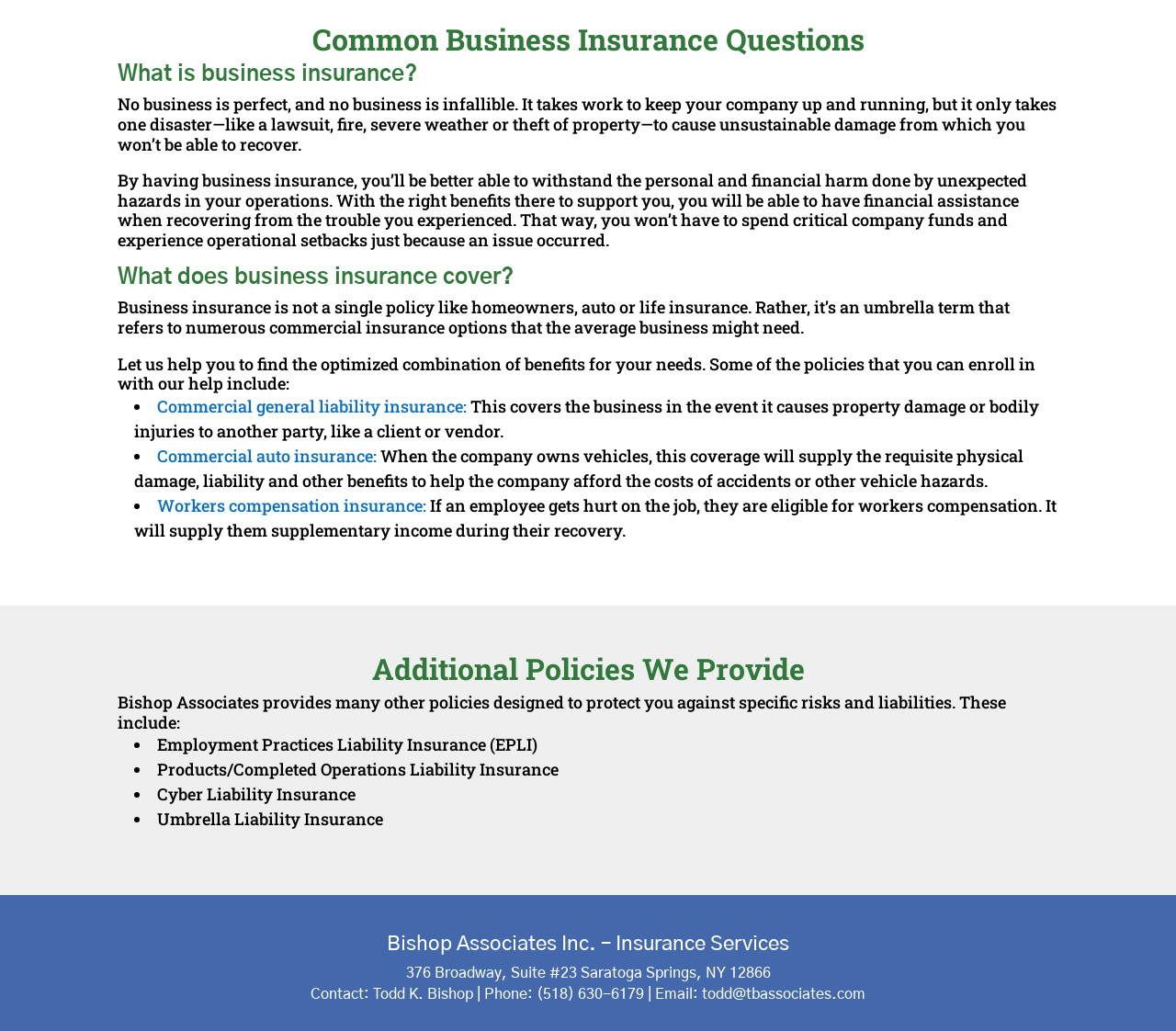Provide the bounding box coordinates of the HTML element this sentence describes: "(518) 630-6179".

[0.453, 0.958, 0.548, 0.972]